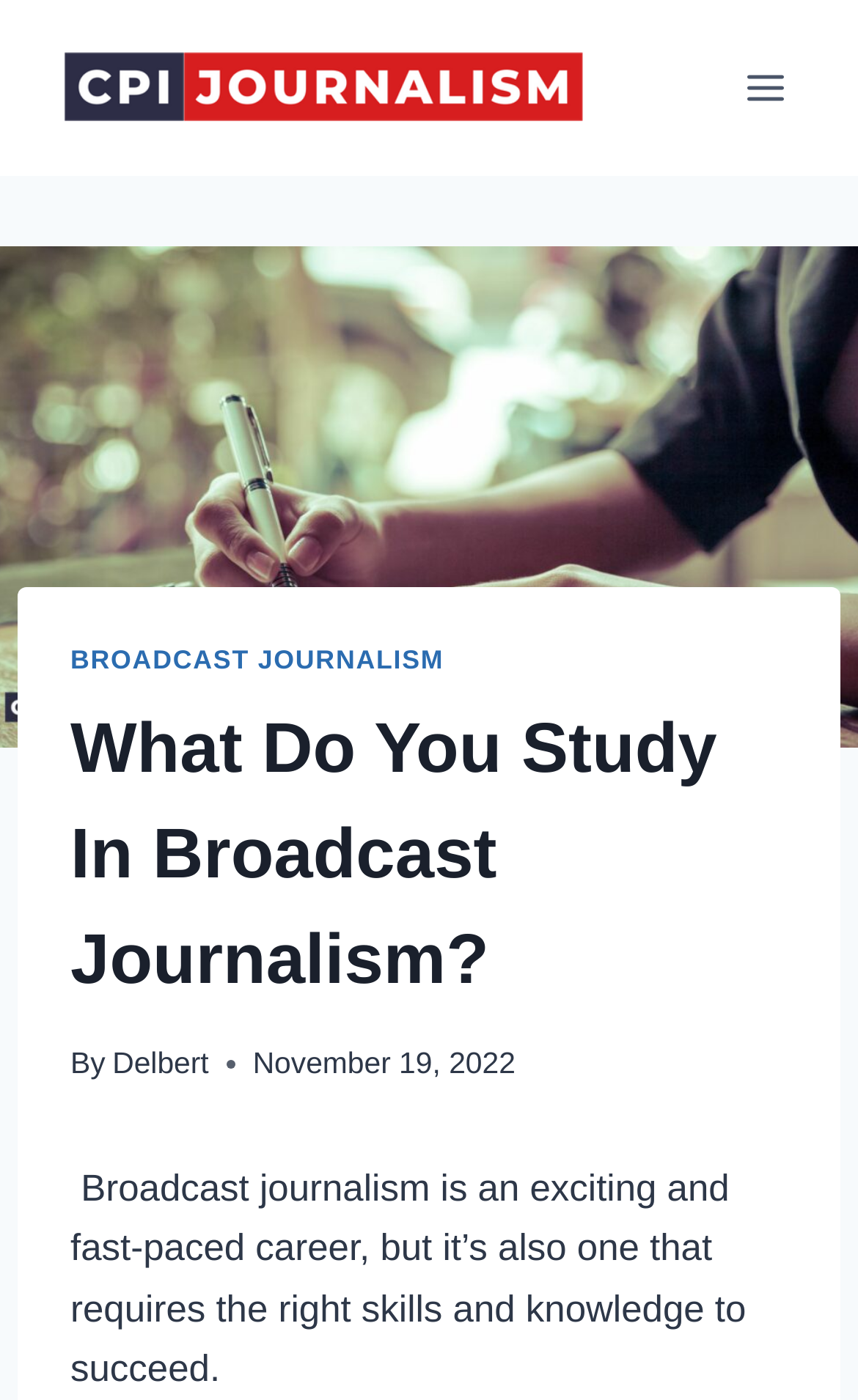Using the provided element description: "Broadcast Journalism", determine the bounding box coordinates of the corresponding UI element in the screenshot.

[0.082, 0.46, 0.517, 0.482]